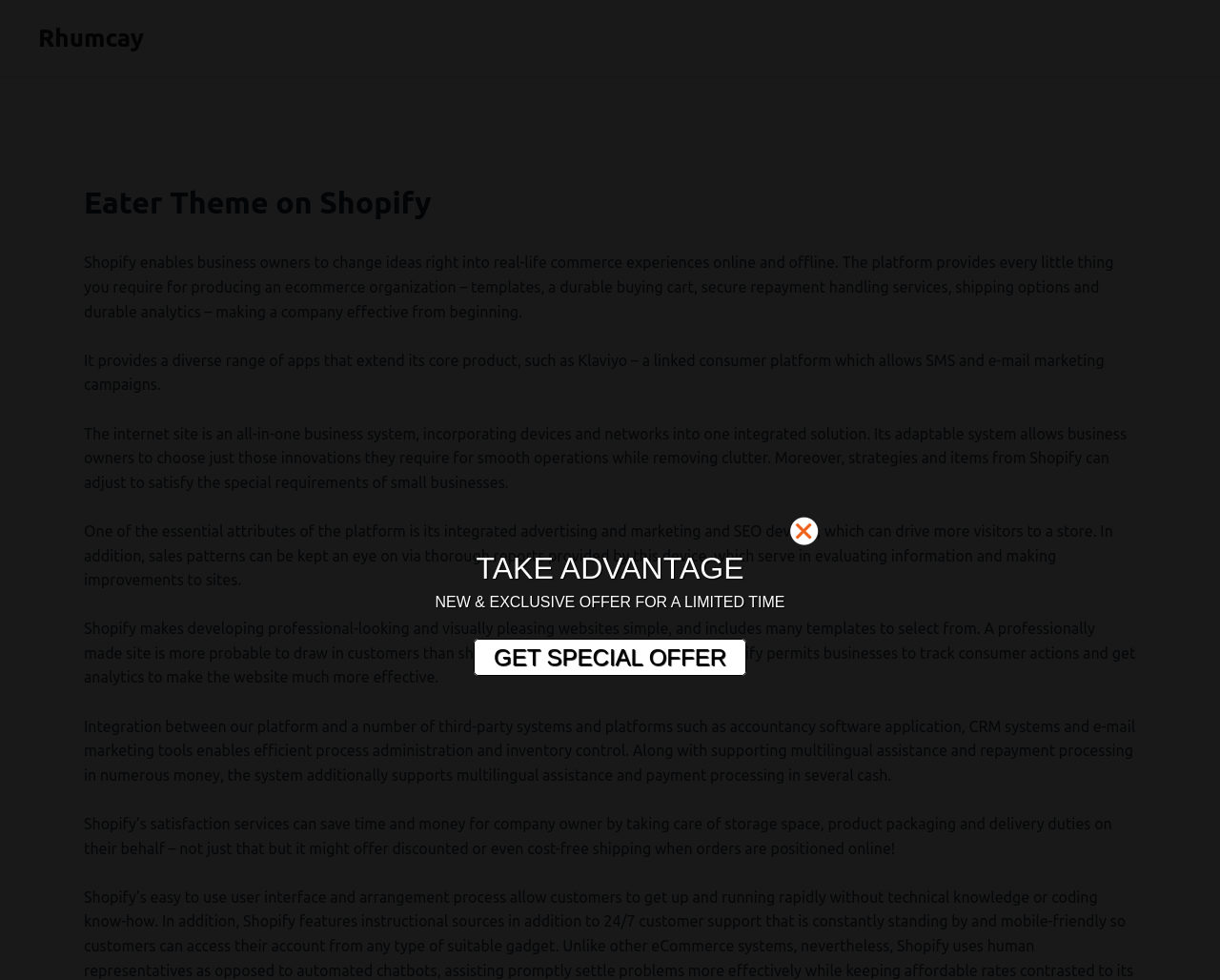Using the provided element description "Rhumcay", determine the bounding box coordinates of the UI element.

[0.031, 0.025, 0.118, 0.053]